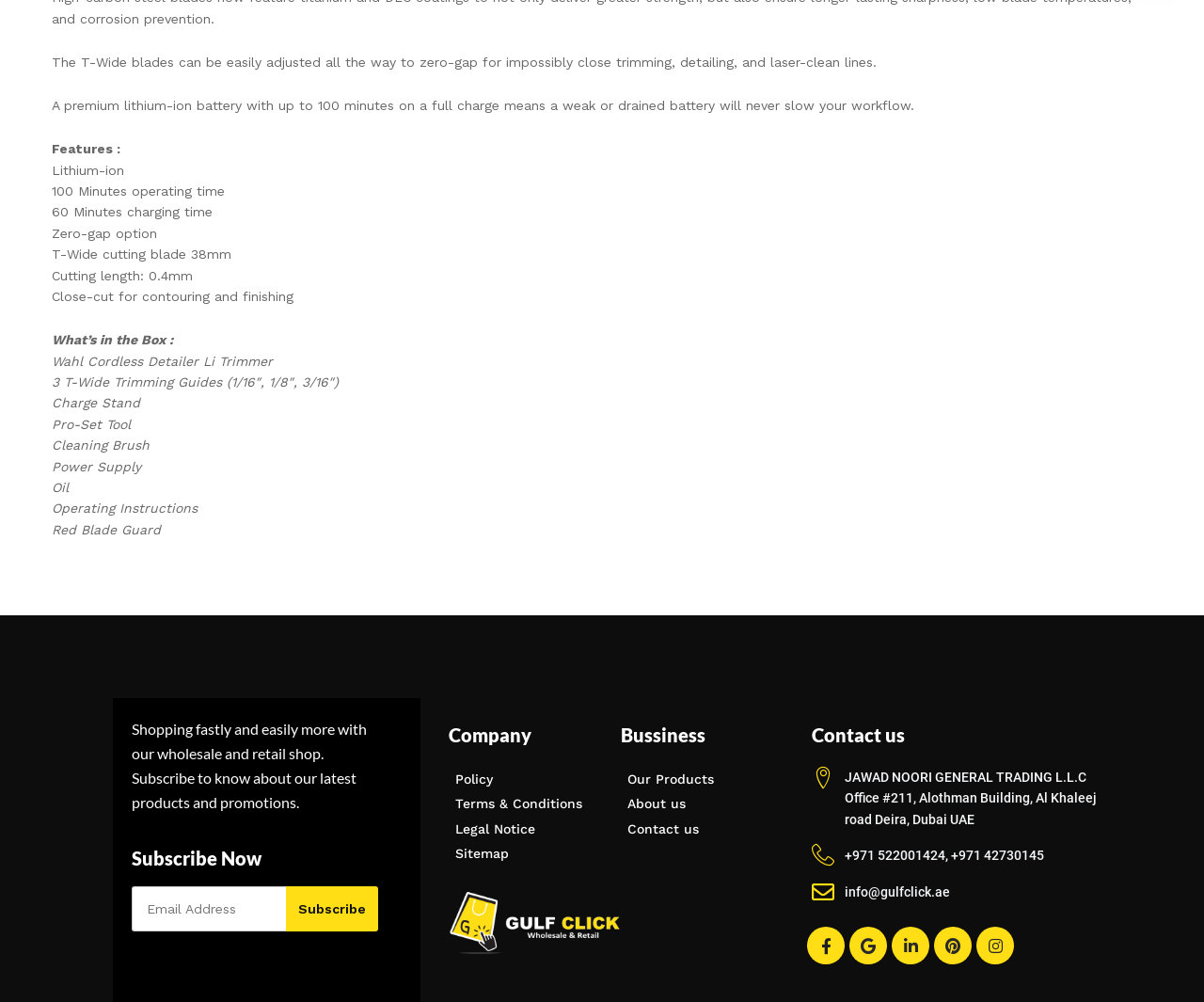Identify the bounding box coordinates of the region I need to click to complete this instruction: "Go to previous page".

None